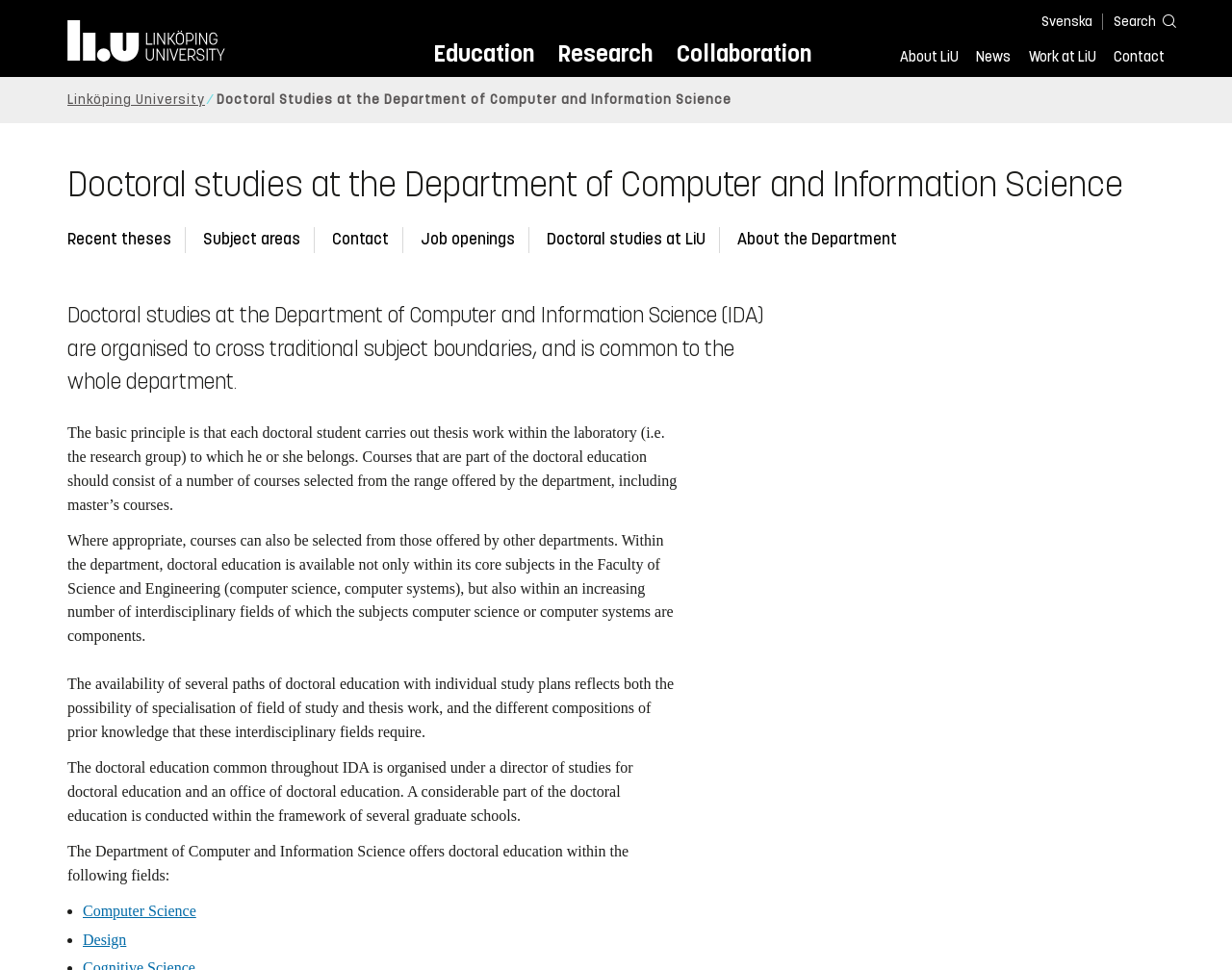Please provide a comprehensive answer to the question based on the screenshot: What is the role of the director of studies for doctoral education?

The webpage mentions that the doctoral education is organized under a director of studies for doctoral education. This suggests that the director is responsible for overseeing and coordinating the doctoral education program within the department.